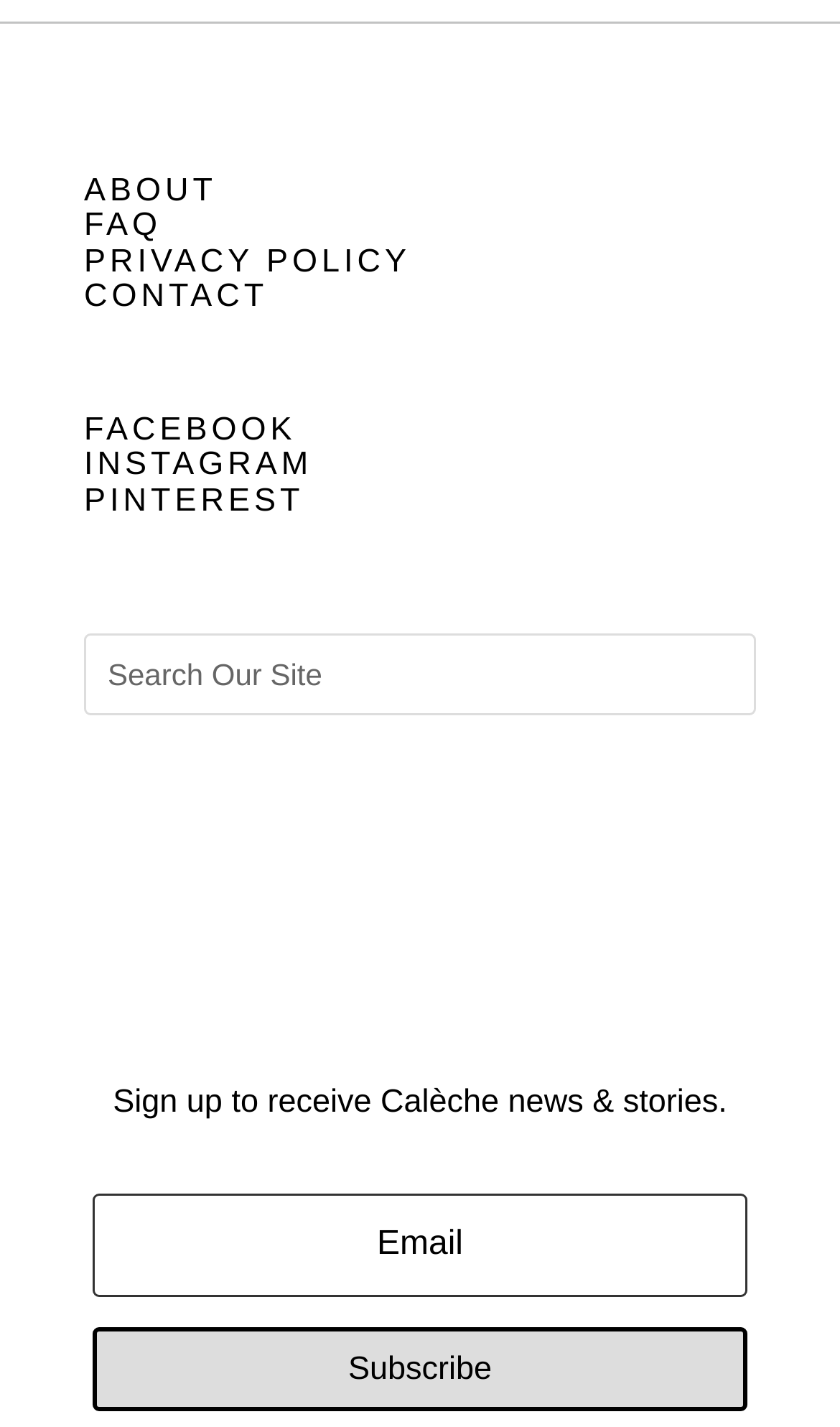How many social media links are available?
From the screenshot, supply a one-word or short-phrase answer.

3